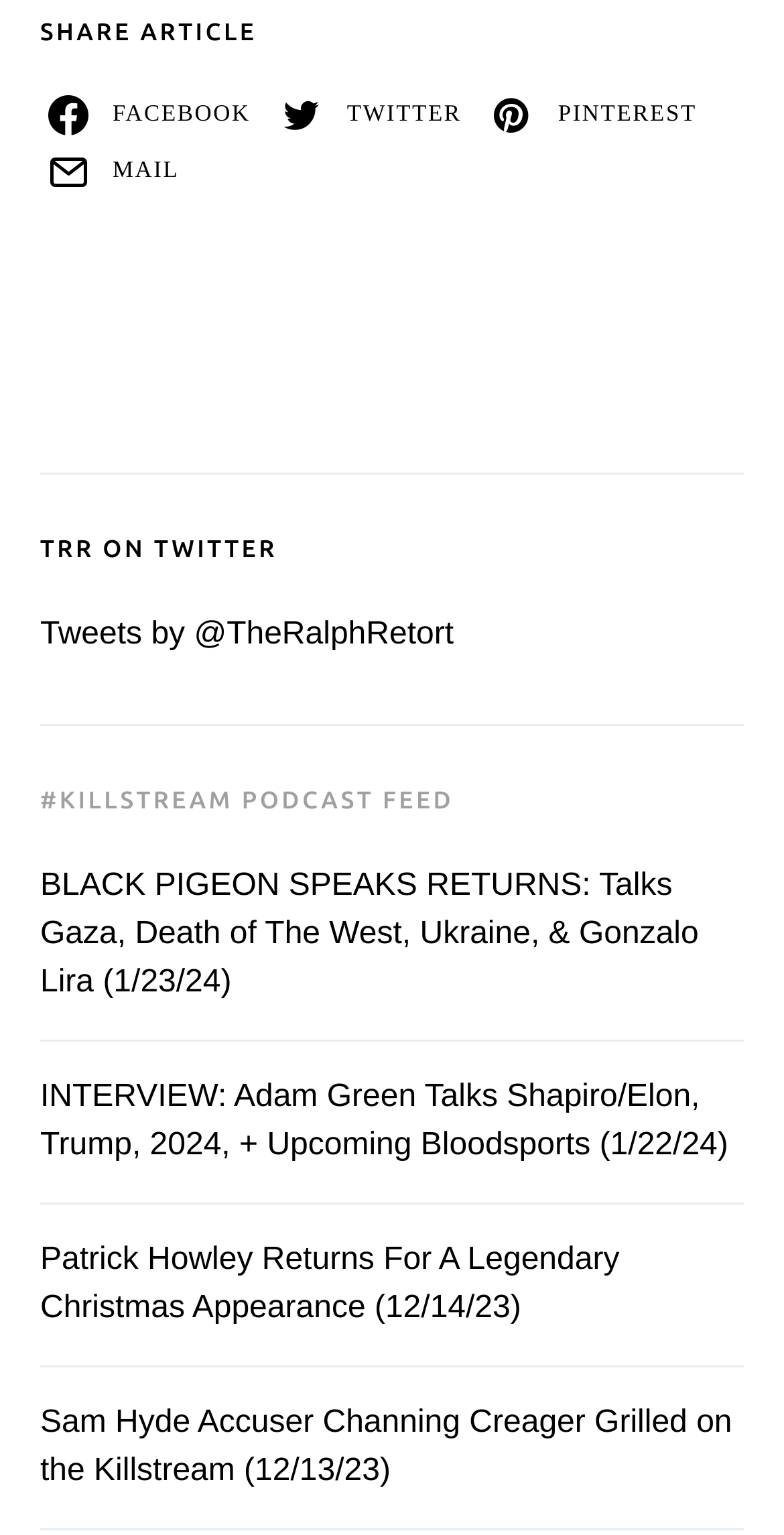Please determine the bounding box coordinates of the element's region to click for the following instruction: "Read BLACK PIGEON SPEAKS RETURNS article".

[0.051, 0.566, 0.891, 0.651]